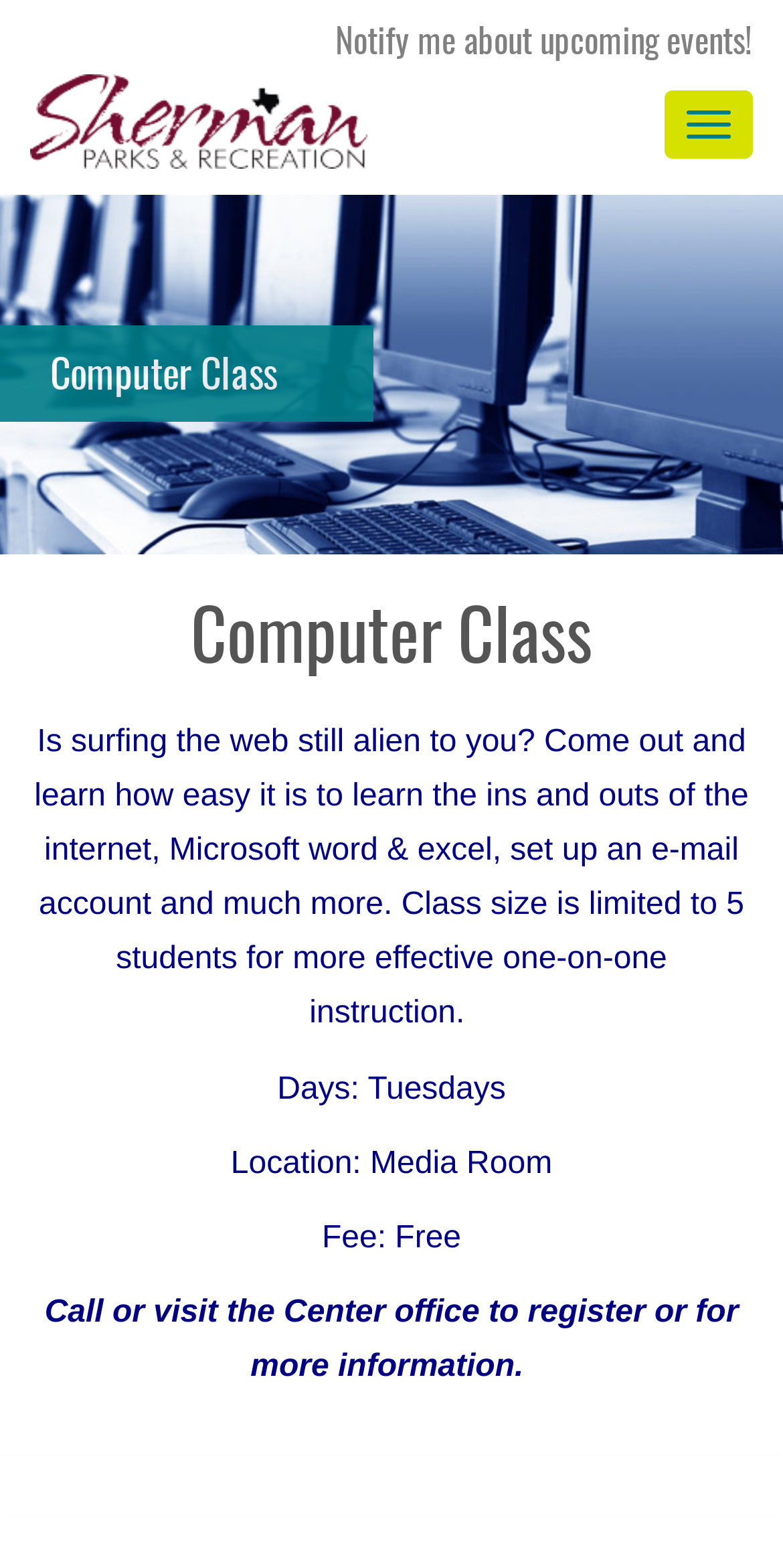Provide your answer in one word or a succinct phrase for the question: 
How can one register for the computer class?

Call or visit the Center office